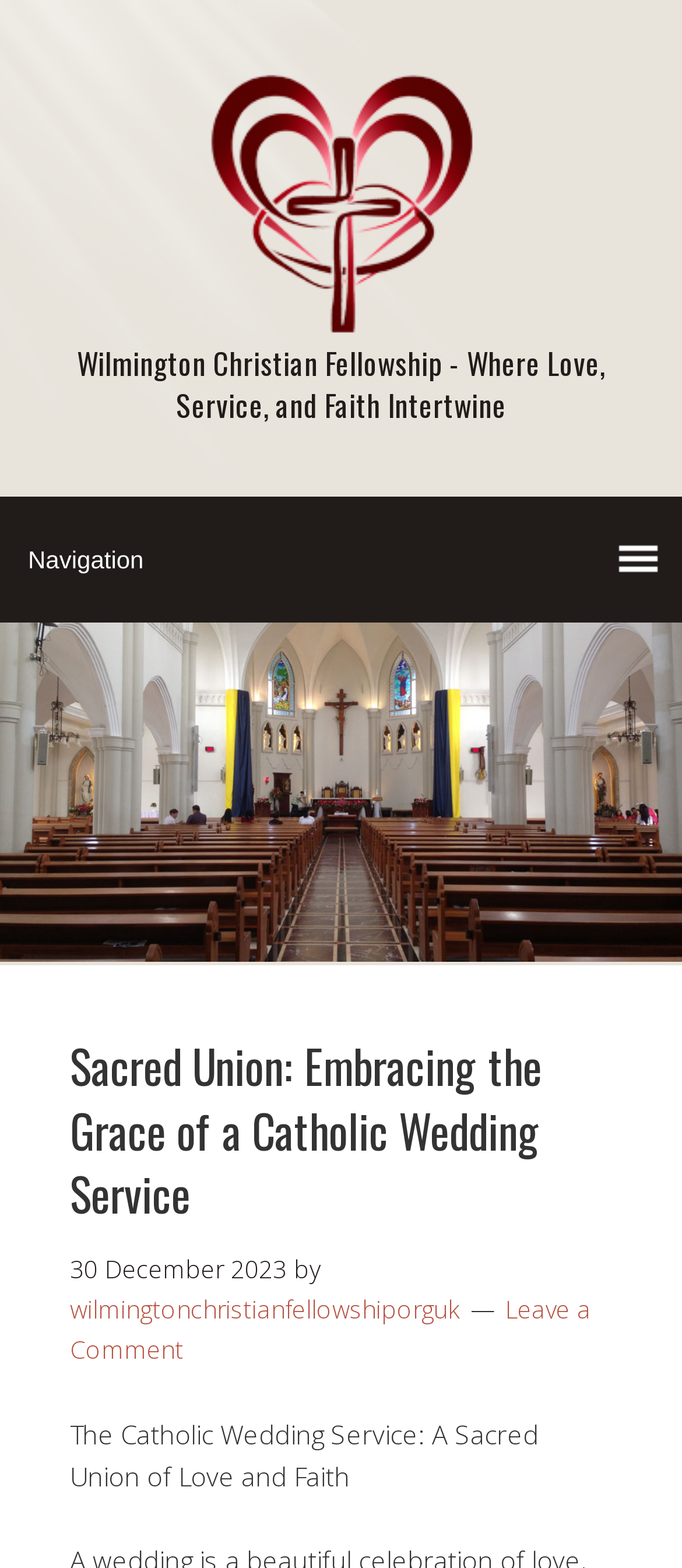Please predict the bounding box coordinates (top-left x, top-left y, bottom-right x, bottom-right y) for the UI element in the screenshot that fits the description: Leave a Comment

[0.103, 0.824, 0.867, 0.871]